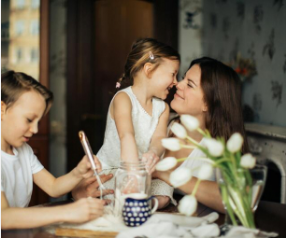What type of flowers are in the vase?
Ensure your answer is thorough and detailed.

The caption specifically mentions that the vase contains delicate white tulips, which adds a touch of elegance to the scene and enhances the warmth and intimacy of the family moment.